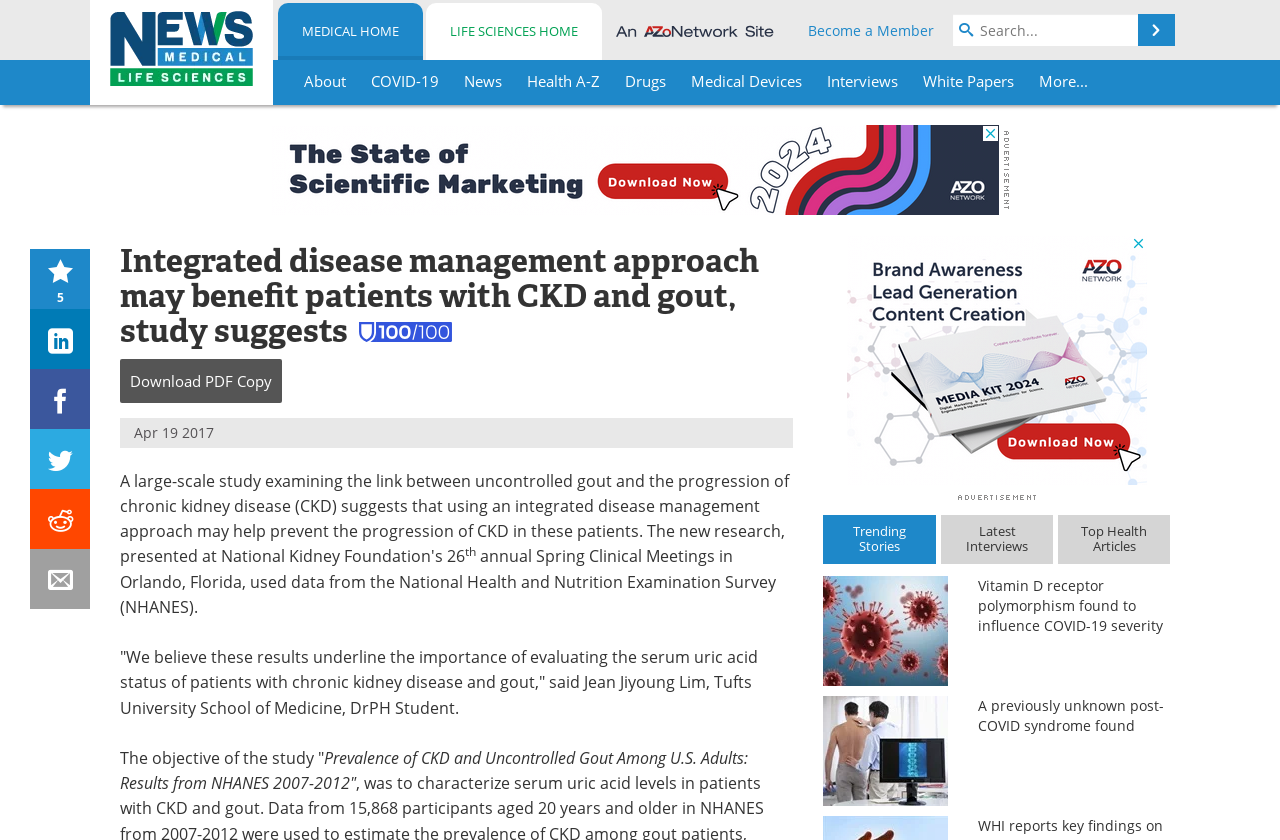Using the provided description Become a Member, find the bounding box coordinates for the UI element. Provide the coordinates in (top-left x, top-left y, bottom-right x, bottom-right y) format, ensuring all values are between 0 and 1.

[0.631, 0.017, 0.73, 0.055]